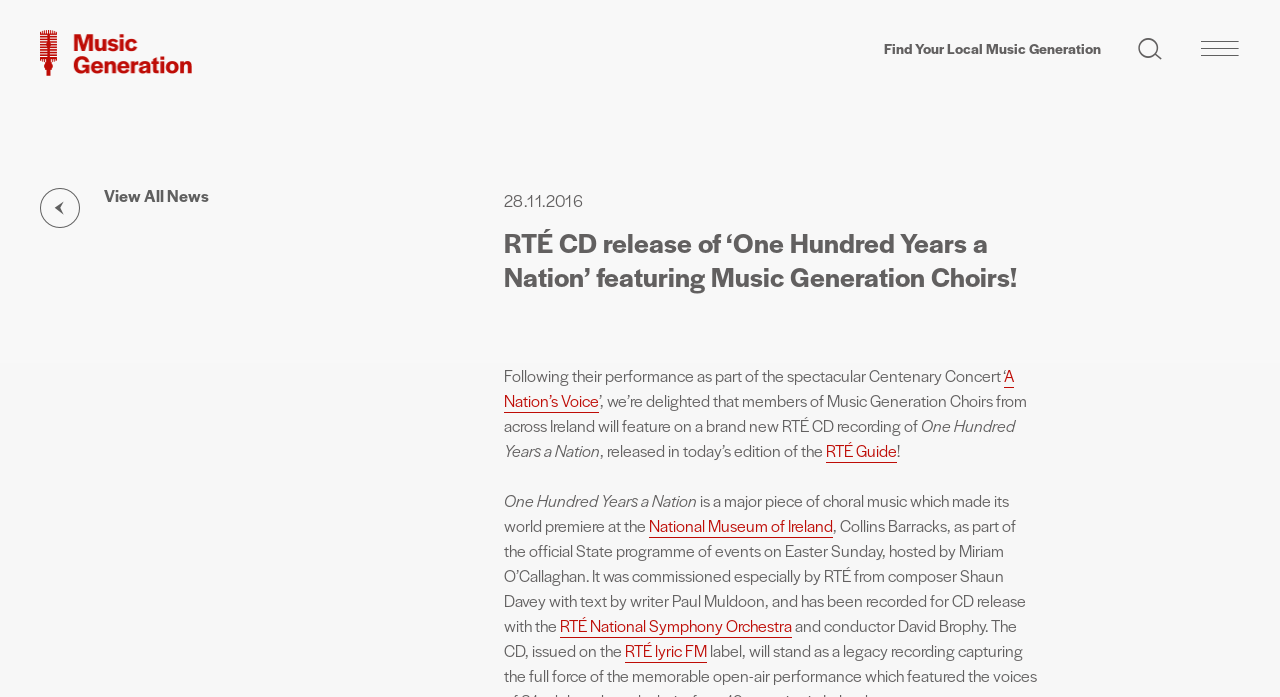Identify the bounding box coordinates for the UI element described as: "aria-label="Toggle navigation"".

[0.929, 0.037, 0.977, 0.1]